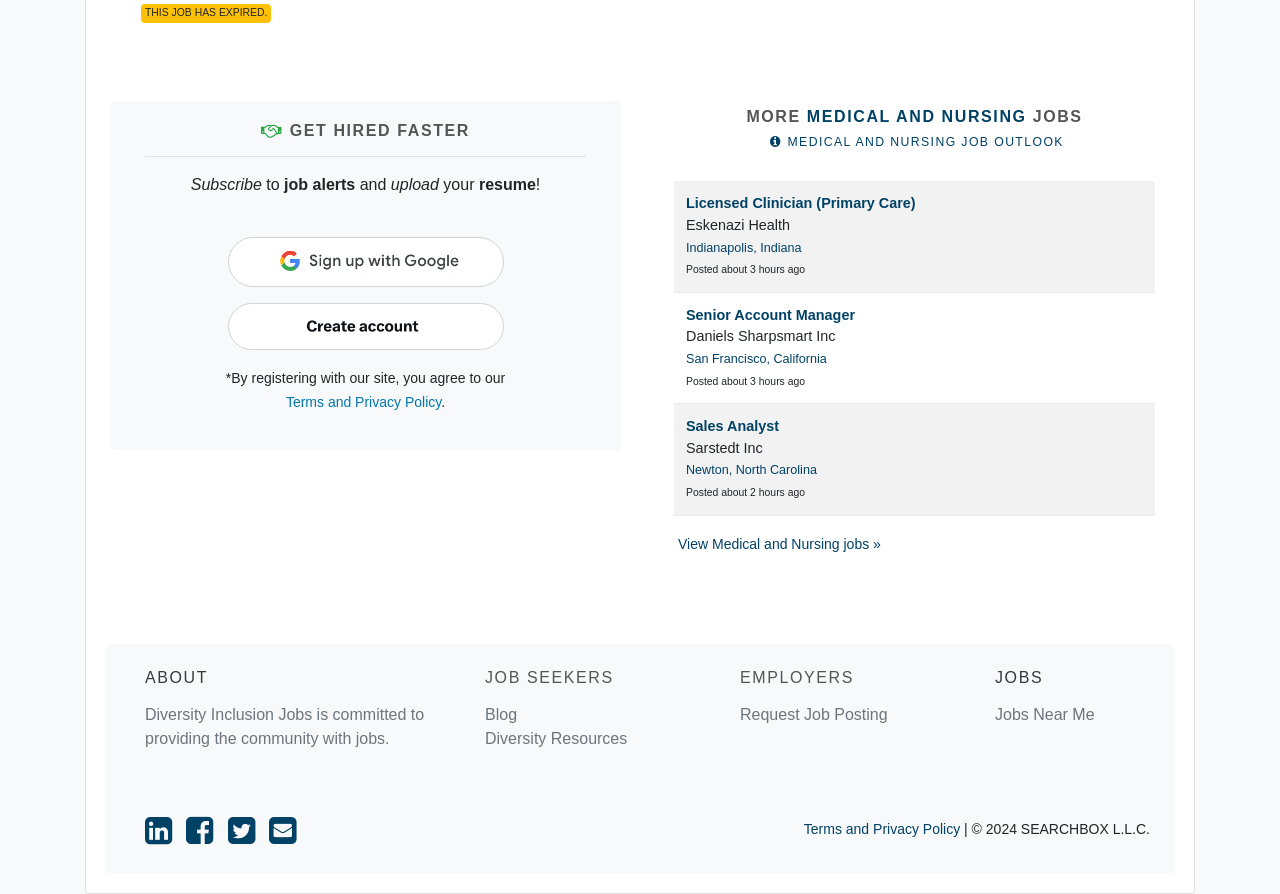Provide the bounding box coordinates for the UI element that is described as: "Medical and Nursing Job Outlook".

[0.591, 0.141, 0.838, 0.176]